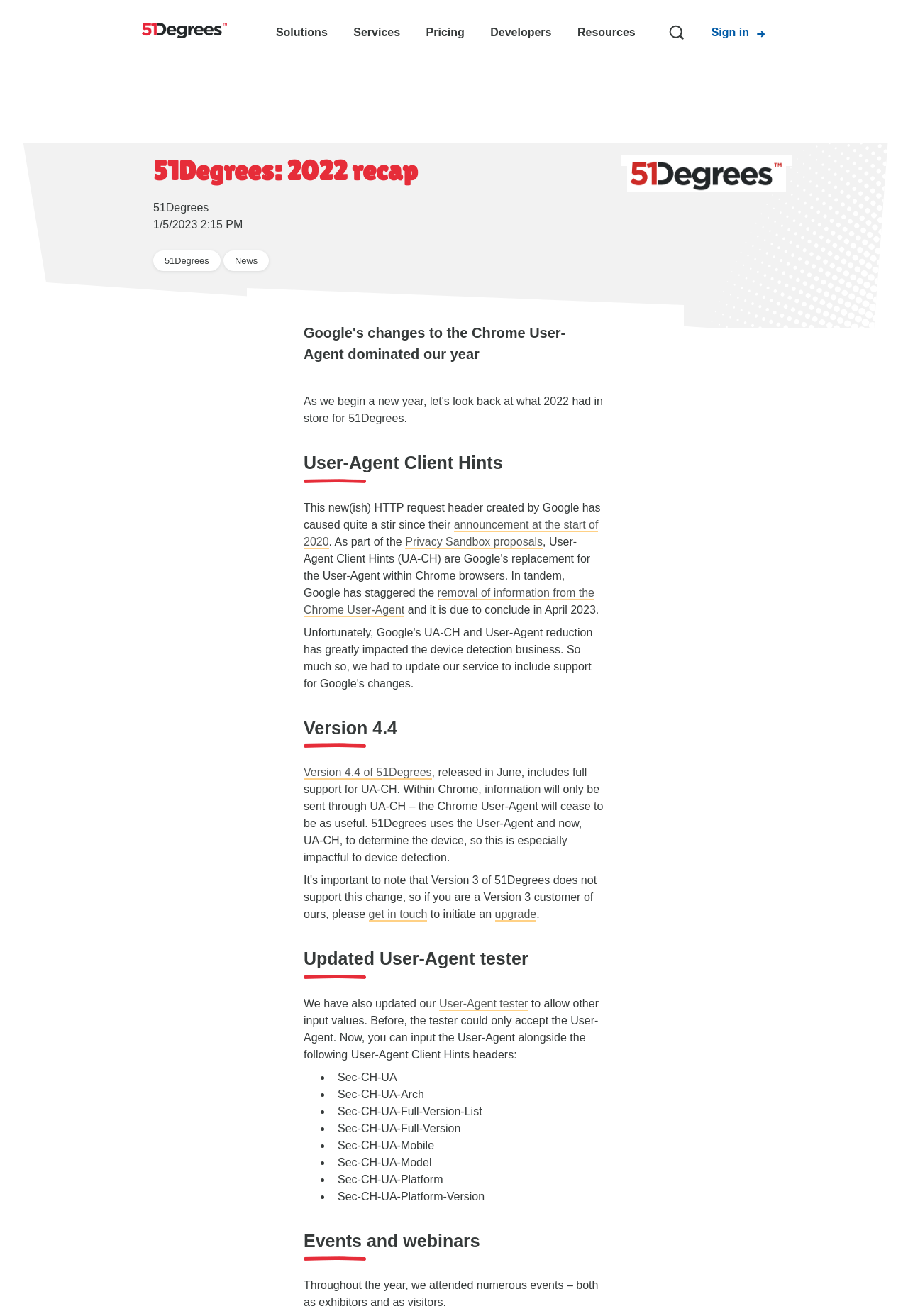Can you find the bounding box coordinates of the area I should click to execute the following instruction: "Click on the 'Next Article →' link"?

None